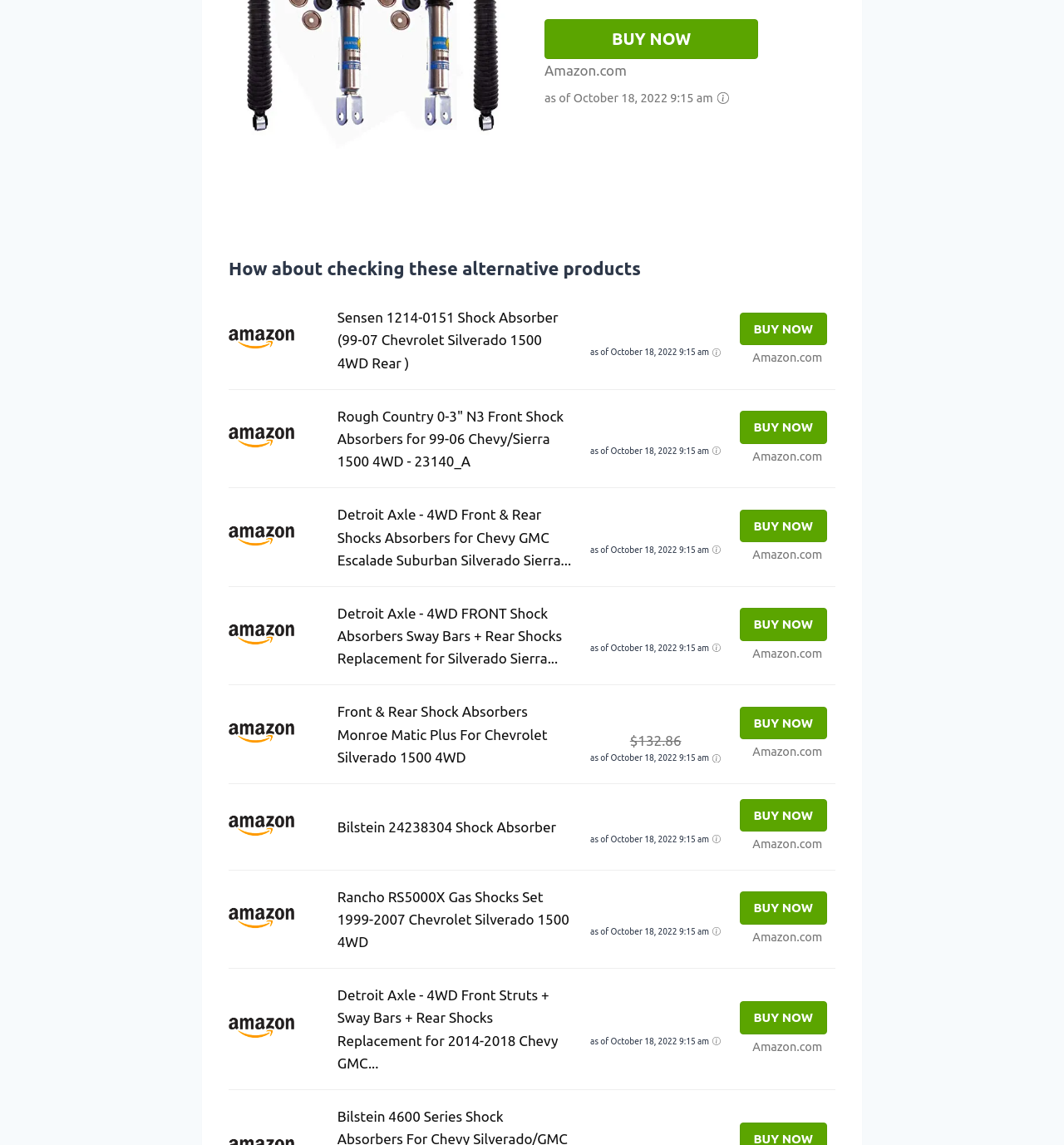Locate the bounding box coordinates of the clickable region necessary to complete the following instruction: "Explore more products". Provide the coordinates in the format of four float numbers between 0 and 1, i.e., [left, top, right, bottom].

[0.215, 0.254, 0.785, 0.34]